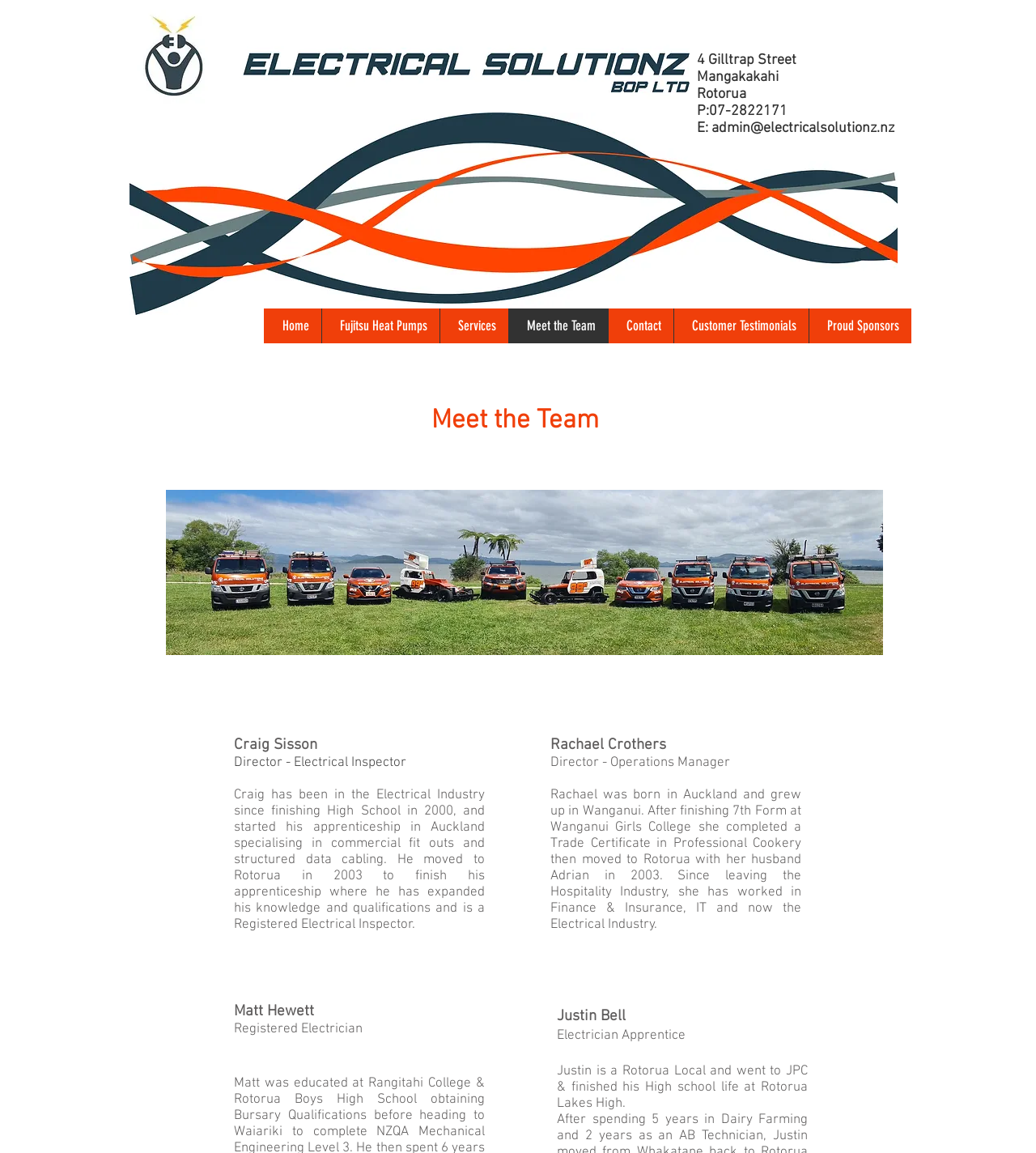What is Rachael Crothers' role in the company?
Please interpret the details in the image and answer the question thoroughly.

I found Rachael Crothers' role by looking at the static text elements below her name, which describe her role as Director and Operations Manager.